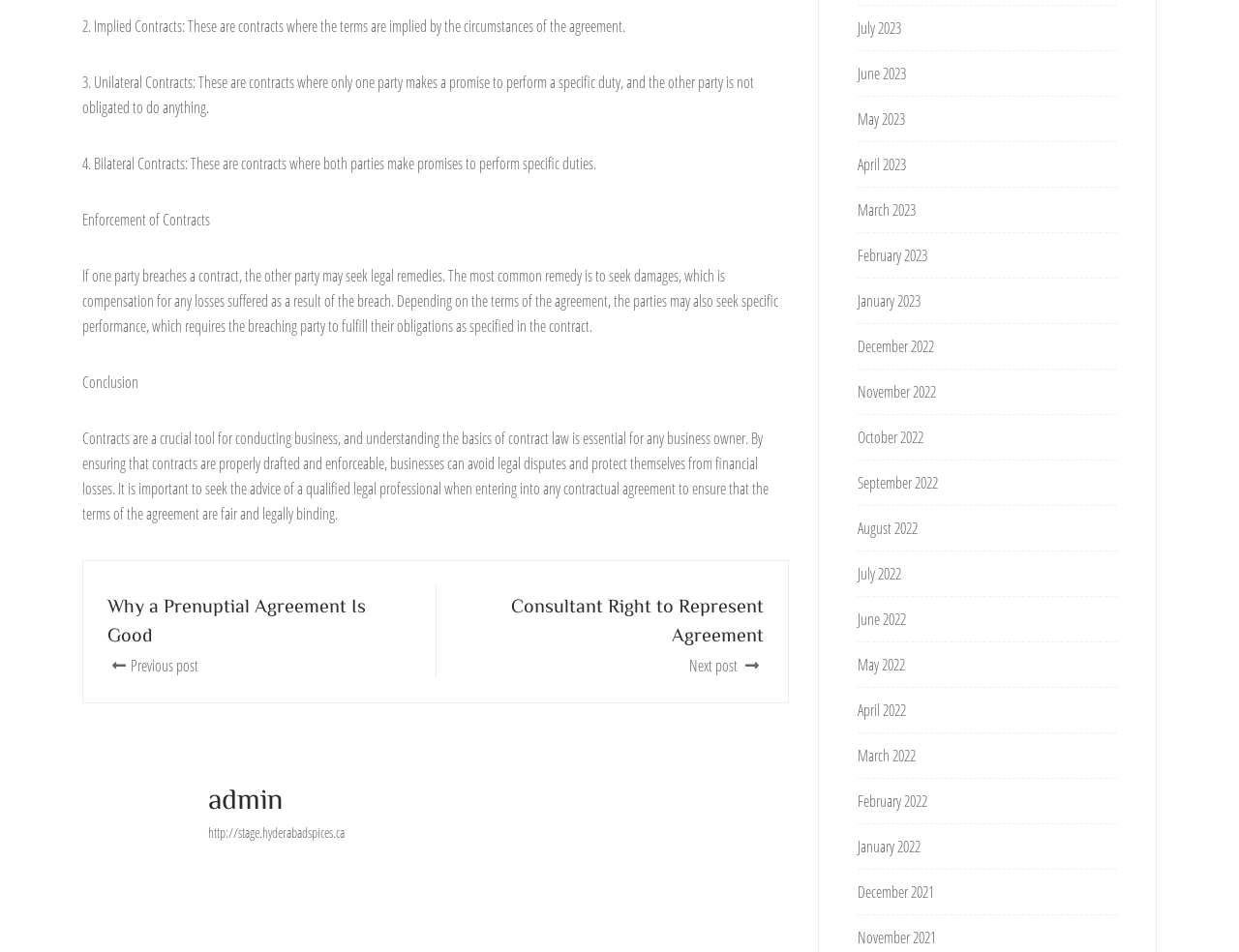Could you please study the image and provide a detailed answer to the question:
What is the title of the previous post?

The link element with ID 72 has a heading element with ID 105, which indicates that the title of the previous post is 'Why a Prenuptial Agreement Is Good'.